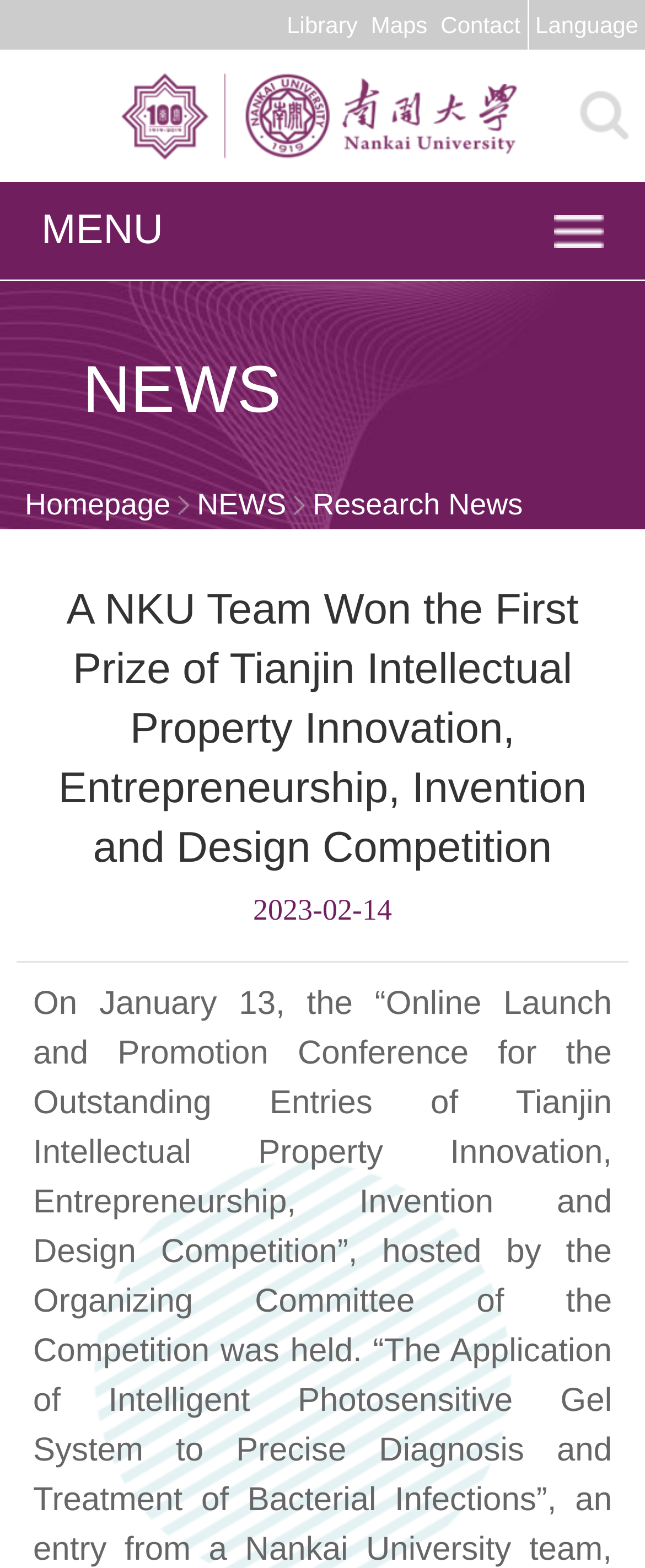Given the webpage screenshot and the description, determine the bounding box coordinates (top-left x, top-left y, bottom-right x, bottom-right y) that define the location of the UI element matching this description: Research News

[0.485, 0.311, 0.811, 0.332]